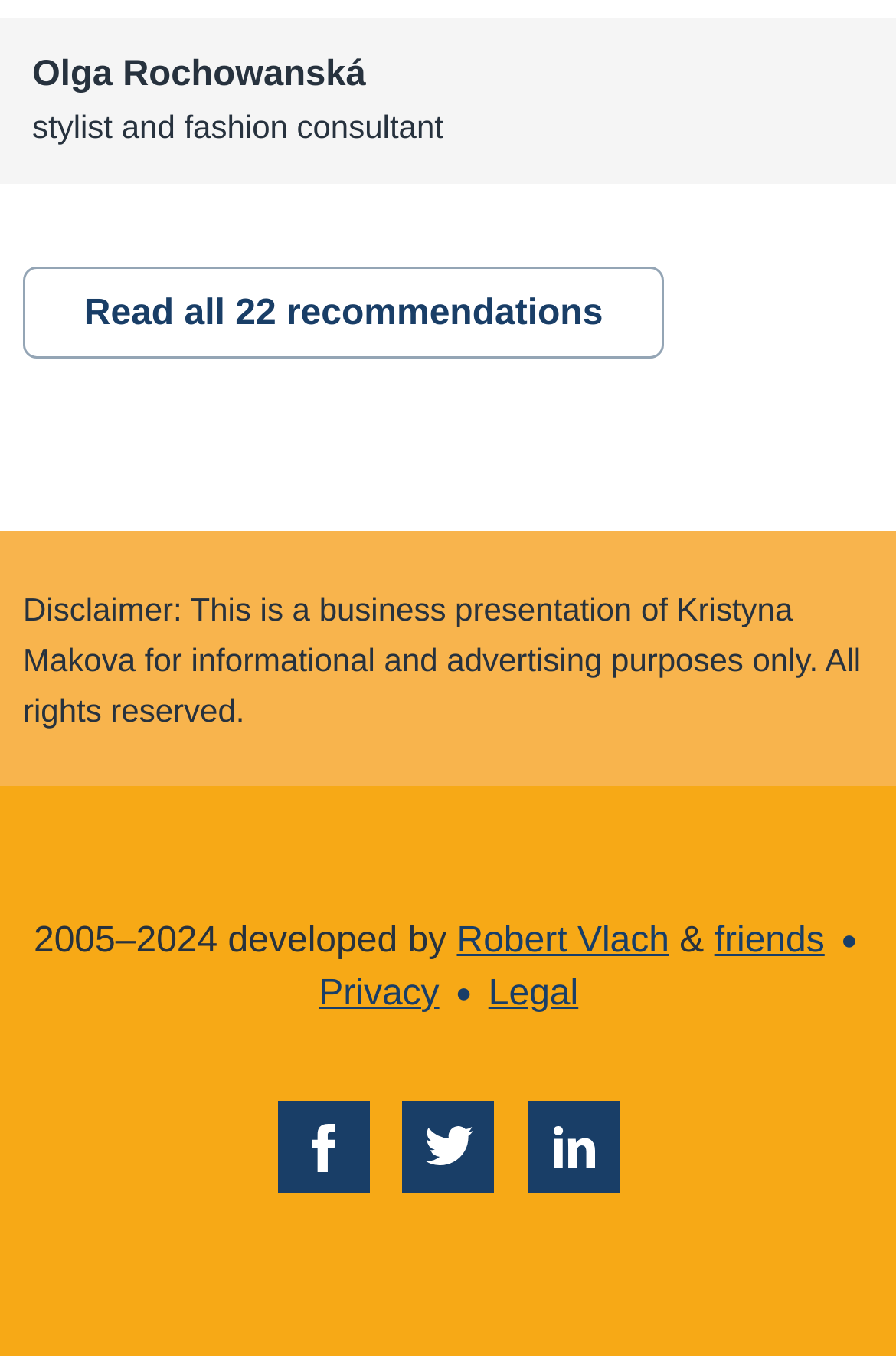Locate the coordinates of the bounding box for the clickable region that fulfills this instruction: "Visit Robert Vlach's website".

[0.51, 0.68, 0.747, 0.708]